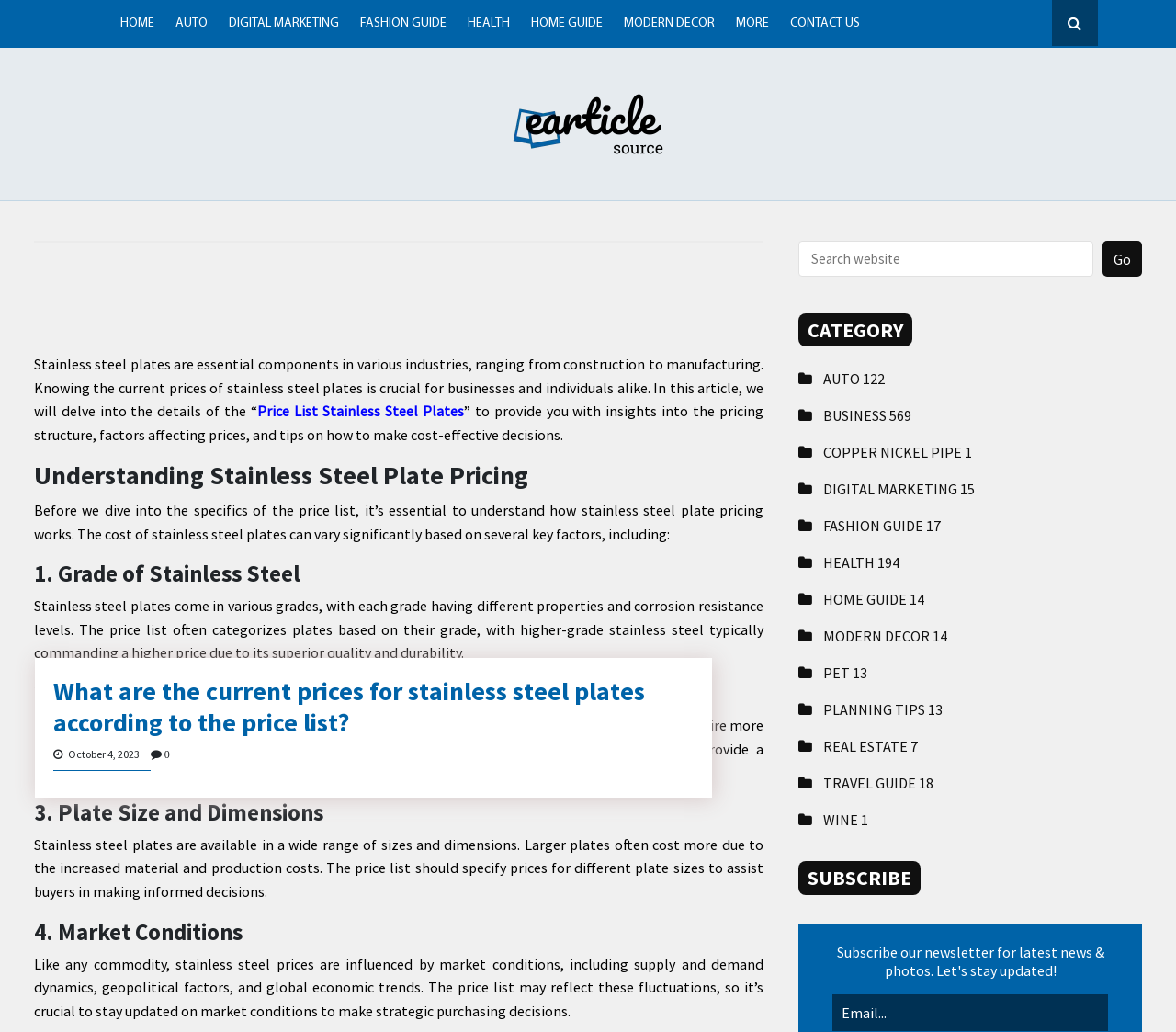Based on the image, give a detailed response to the question: What can be searched on the website?

The search box located at the top right corner of the page allows users to search for content within the website. This suggests that the website has a vast amount of content that can be searched and accessed by users.